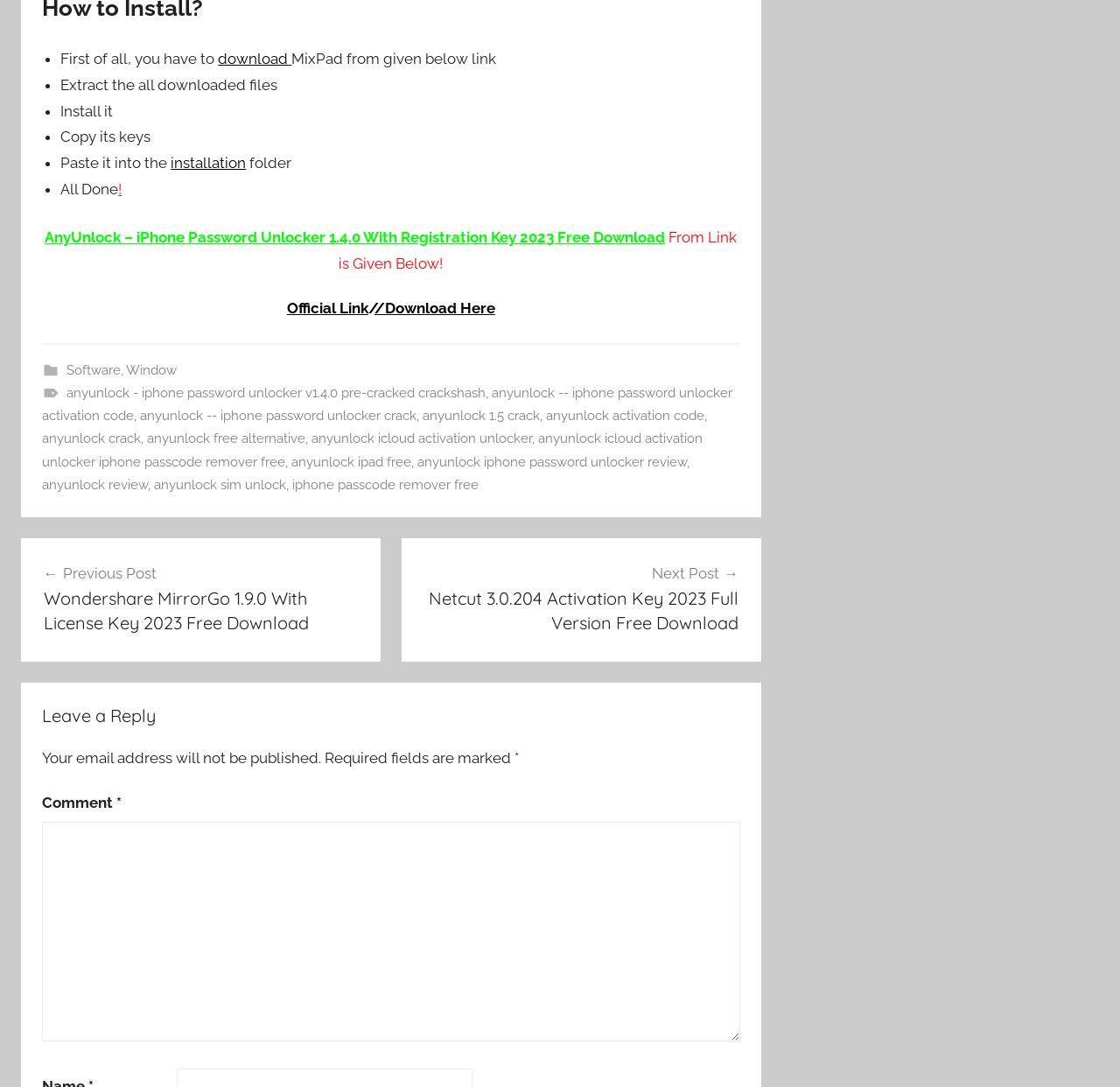Answer the question below using just one word or a short phrase: 
What is the software being described?

AnyUnlock